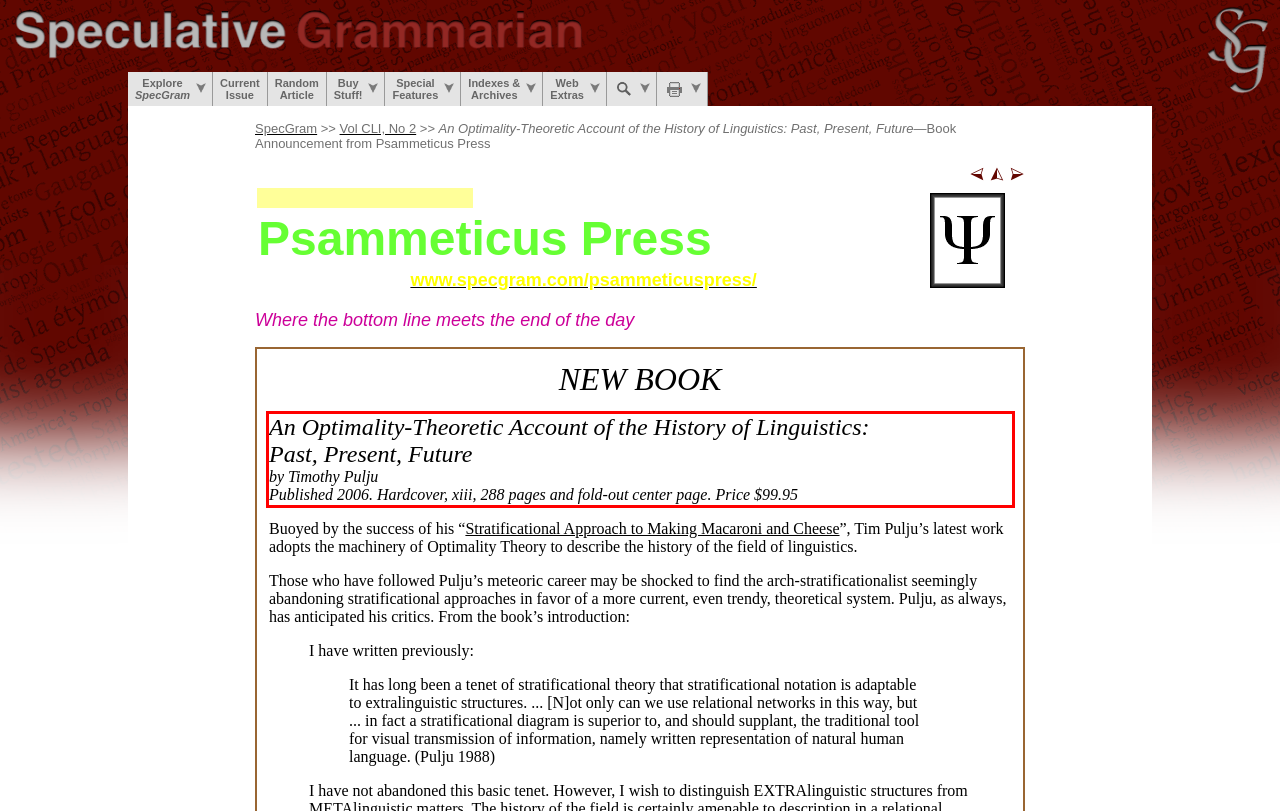Examine the webpage screenshot and use OCR to recognize and output the text within the red bounding box.

An Optimality-Theoretic Account of the History of Linguistics: Past, Present, Future by Timothy Pulju Published 2006. Hardcover, xiii, 288 pages and fold-out center page. Price $99.95